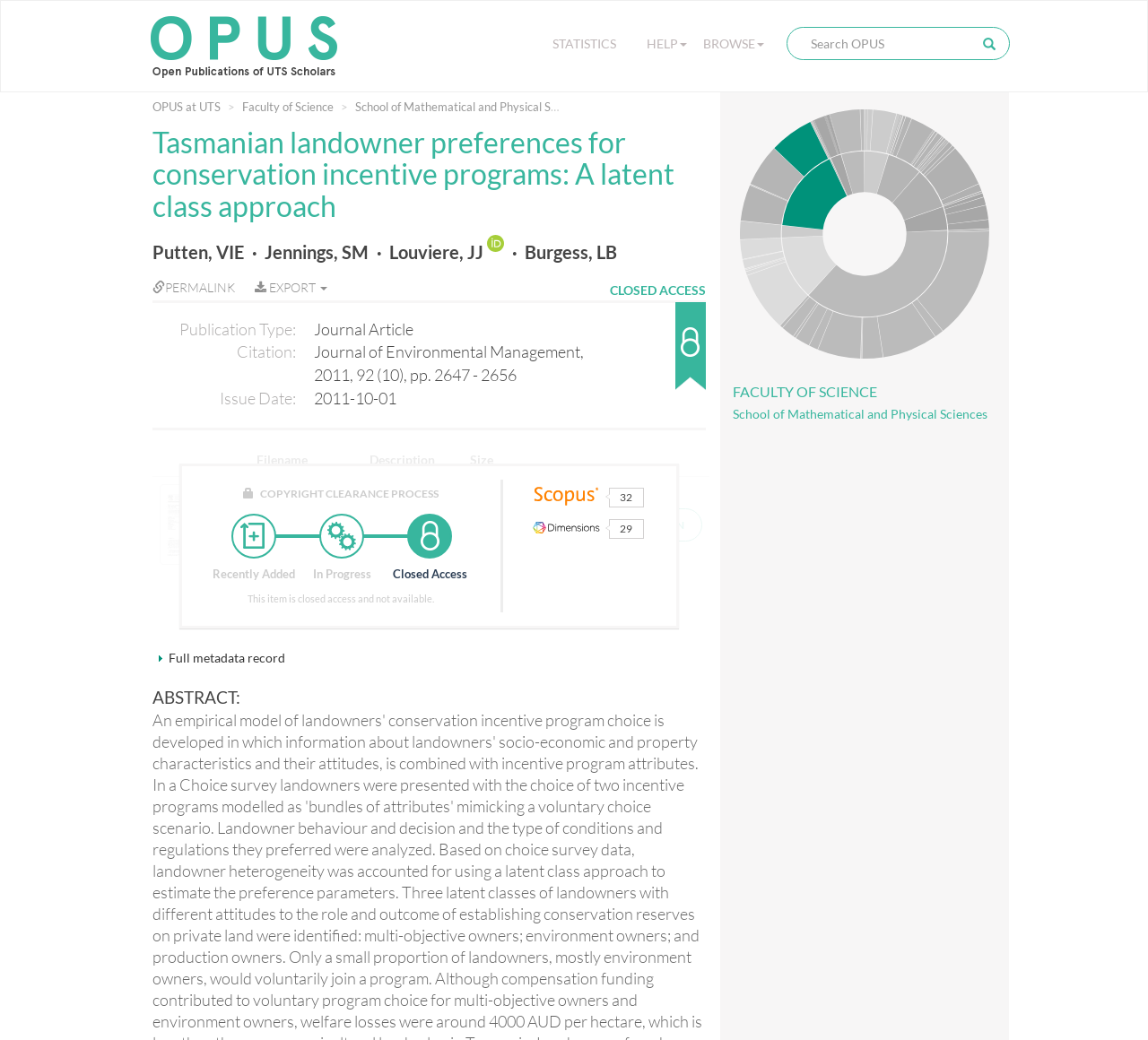Find the bounding box coordinates of the area to click in order to follow the instruction: "View abstract".

[0.133, 0.66, 0.209, 0.68]